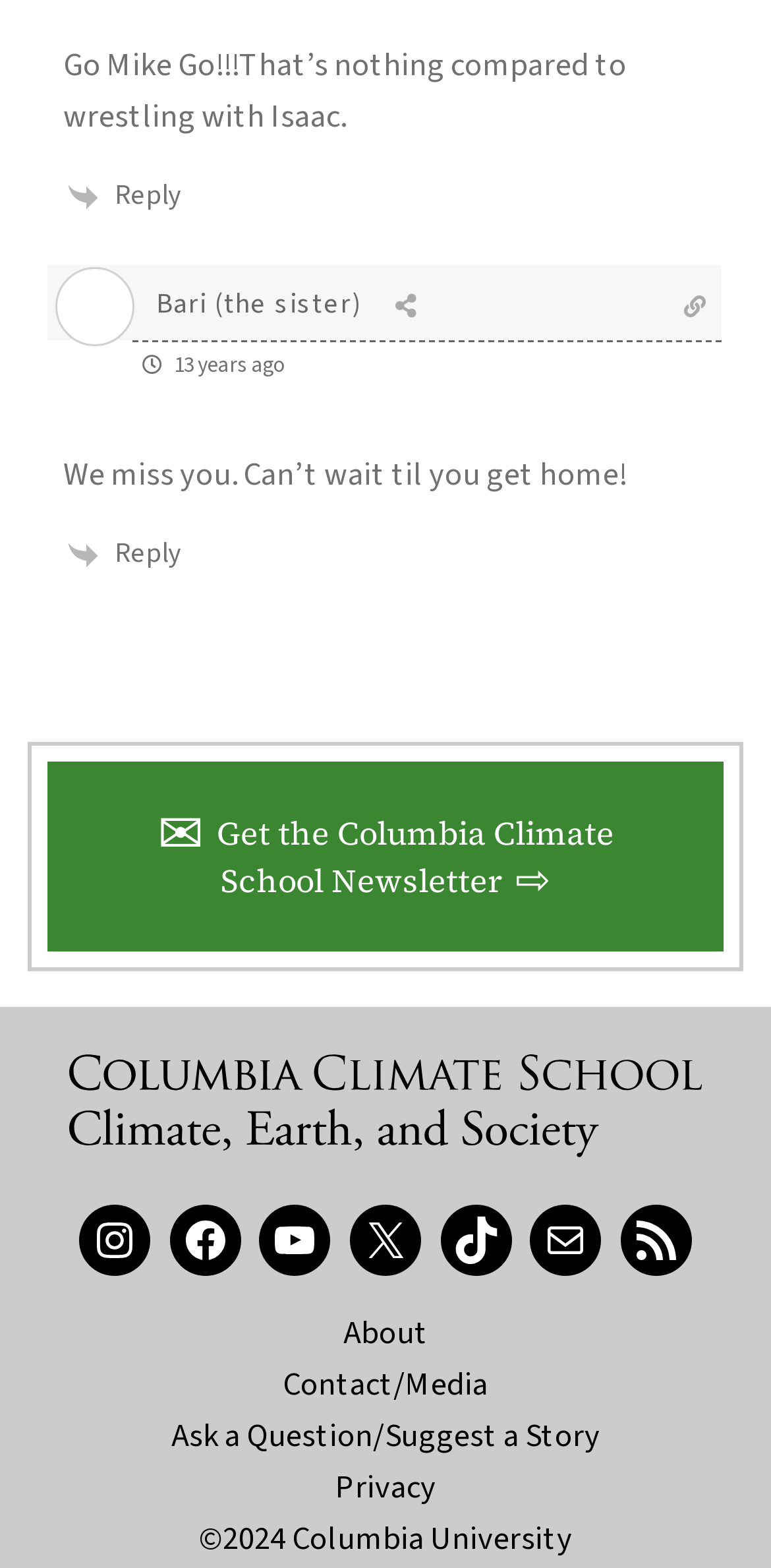Is there a newsletter subscription link?
Refer to the image and provide a one-word or short phrase answer.

Yes